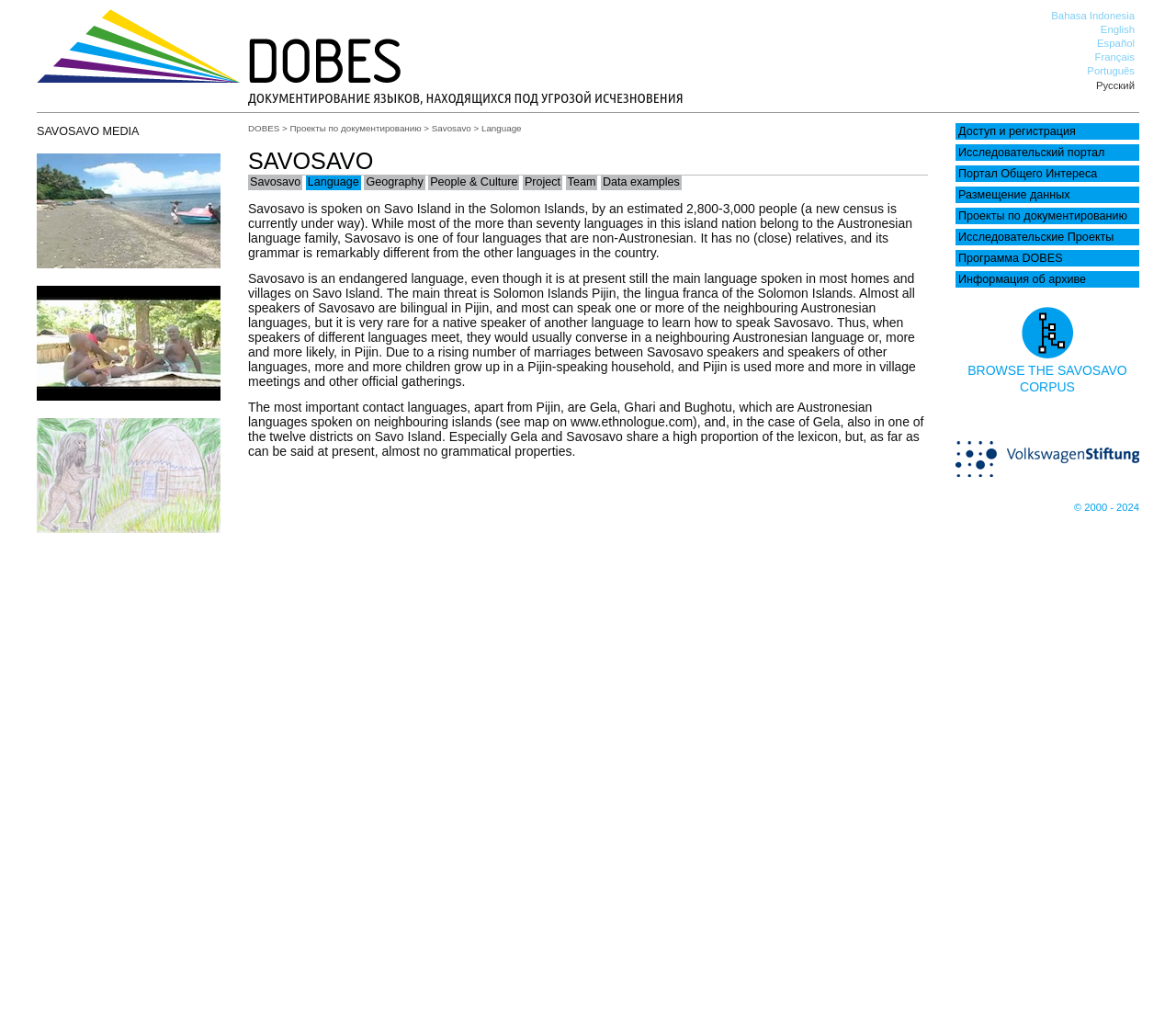Identify the bounding box coordinates of the part that should be clicked to carry out this instruction: "Read more about why Google Takeout is not working".

None